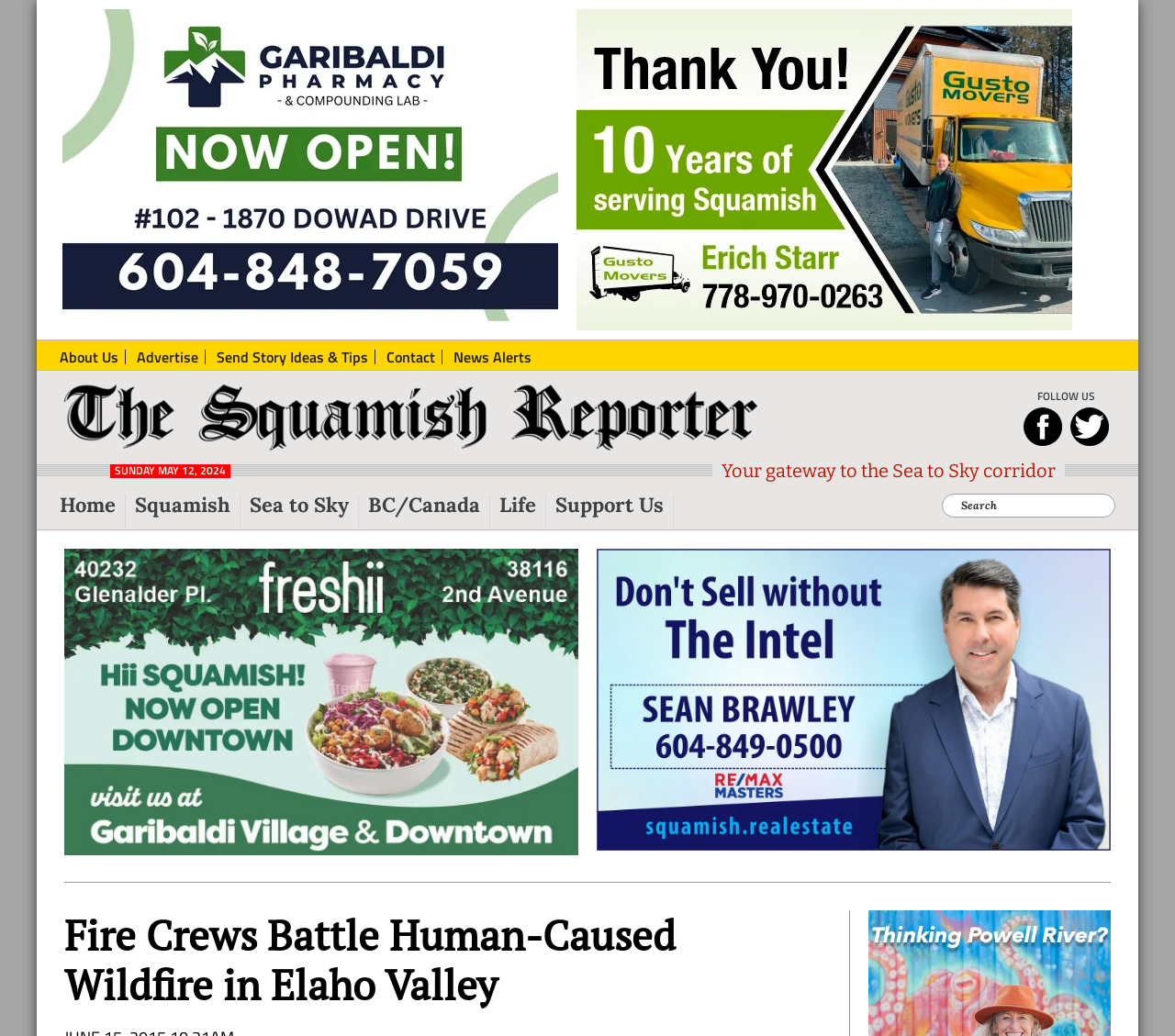Please provide the bounding box coordinates in the format (top-left x, top-left y, bottom-right x, bottom-right y). Remember, all values are floating point numbers between 0 and 1. What is the bounding box coordinate of the region described as: Send Story Ideas & Tips

[0.184, 0.337, 0.32, 0.352]